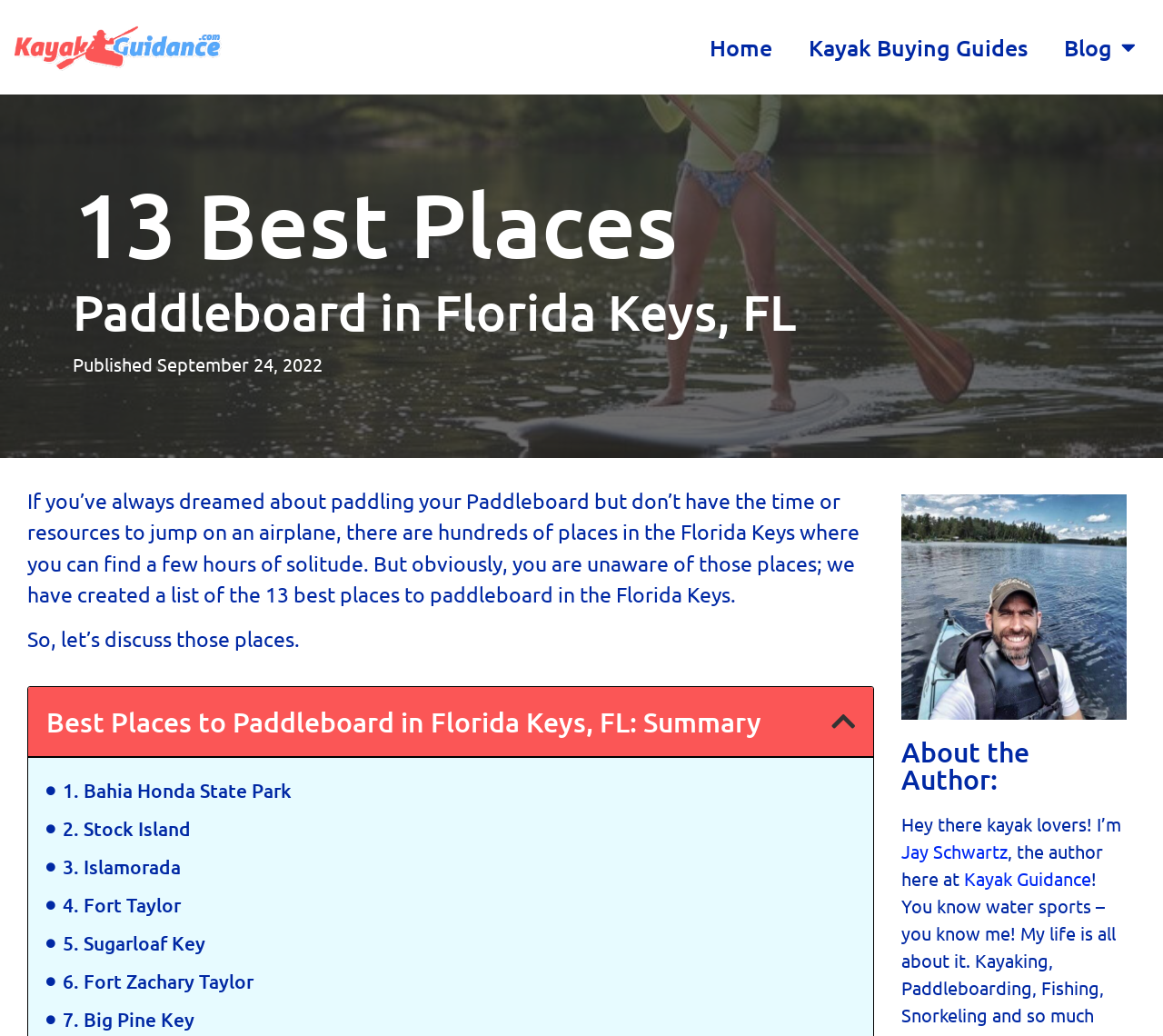When was the article published?
Please provide a comprehensive answer based on the contents of the image.

The article was published on September 24, 2022, as indicated by the text 'Published September 24, 2022'.